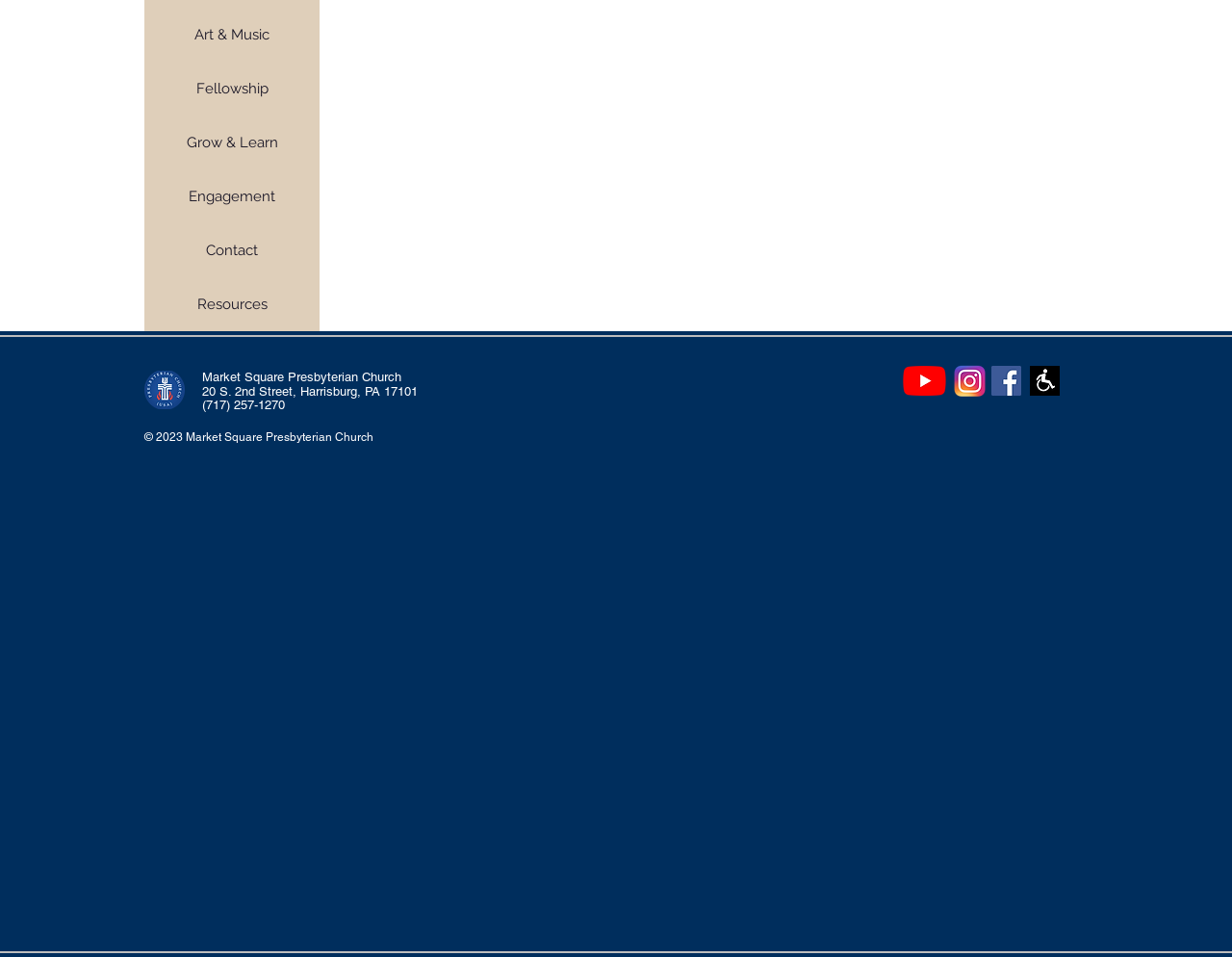Locate the bounding box of the UI element based on this description: "Engagement". Provide four float numbers between 0 and 1 as [left, top, right, bottom].

[0.117, 0.177, 0.259, 0.234]